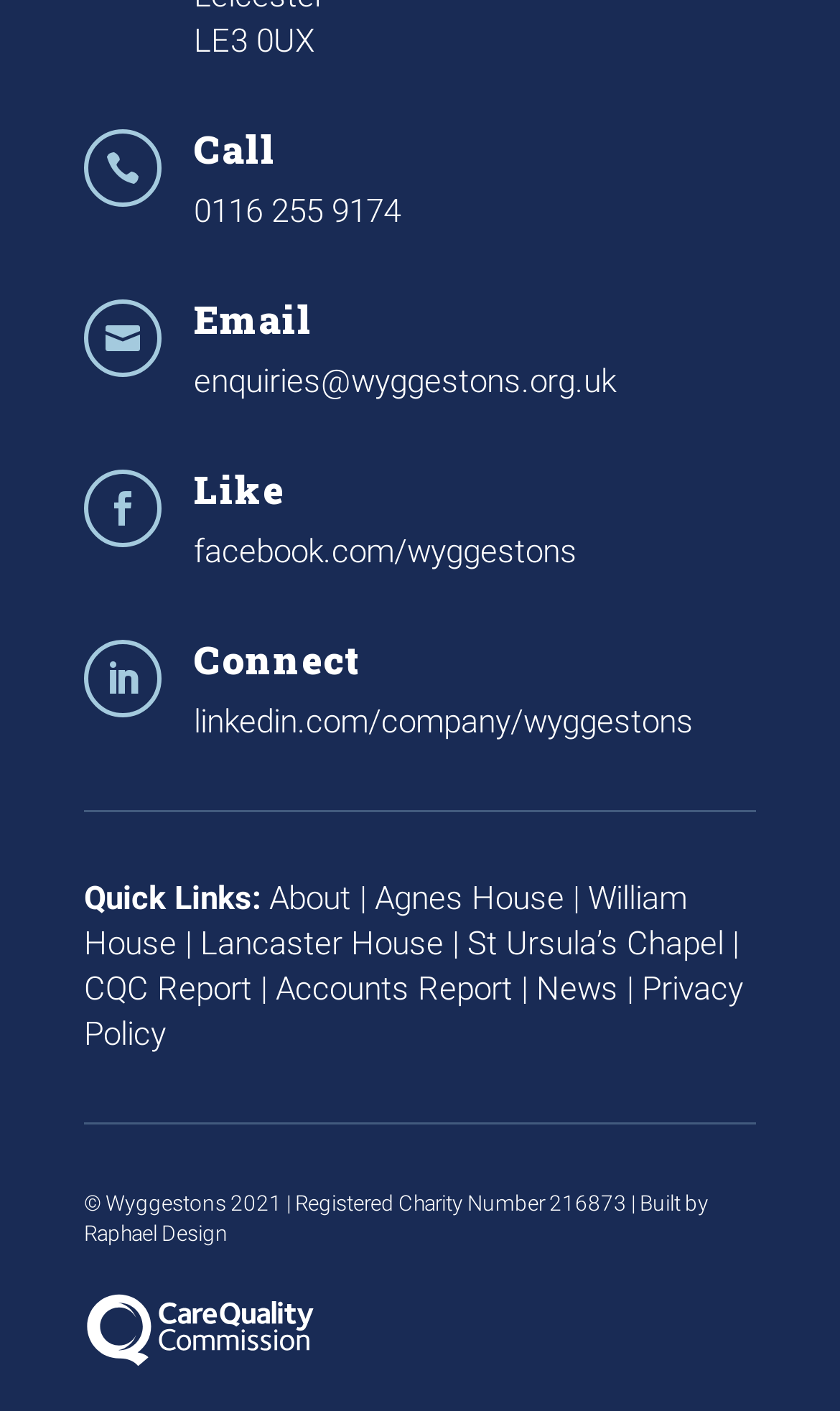What is the Facebook page URL?
From the details in the image, provide a complete and detailed answer to the question.

I found the Facebook page URL by looking at the StaticText element with the OCR text 'facebook.com/wyggestons' which is located within the LayoutTable element with the heading 'Like'.